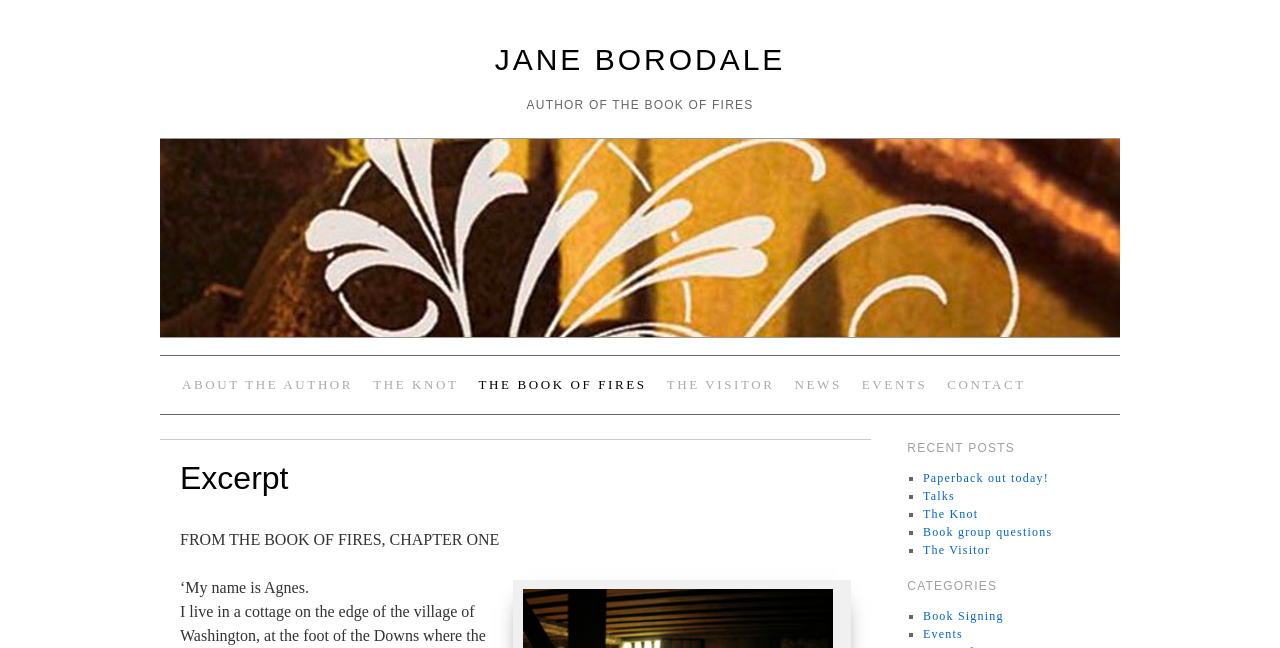Determine the bounding box coordinates of the region to click in order to accomplish the following instruction: "Read excerpt from The Book of Fires". Provide the coordinates as four float numbers between 0 and 1, specifically [left, top, right, bottom].

[0.141, 0.819, 0.39, 0.845]